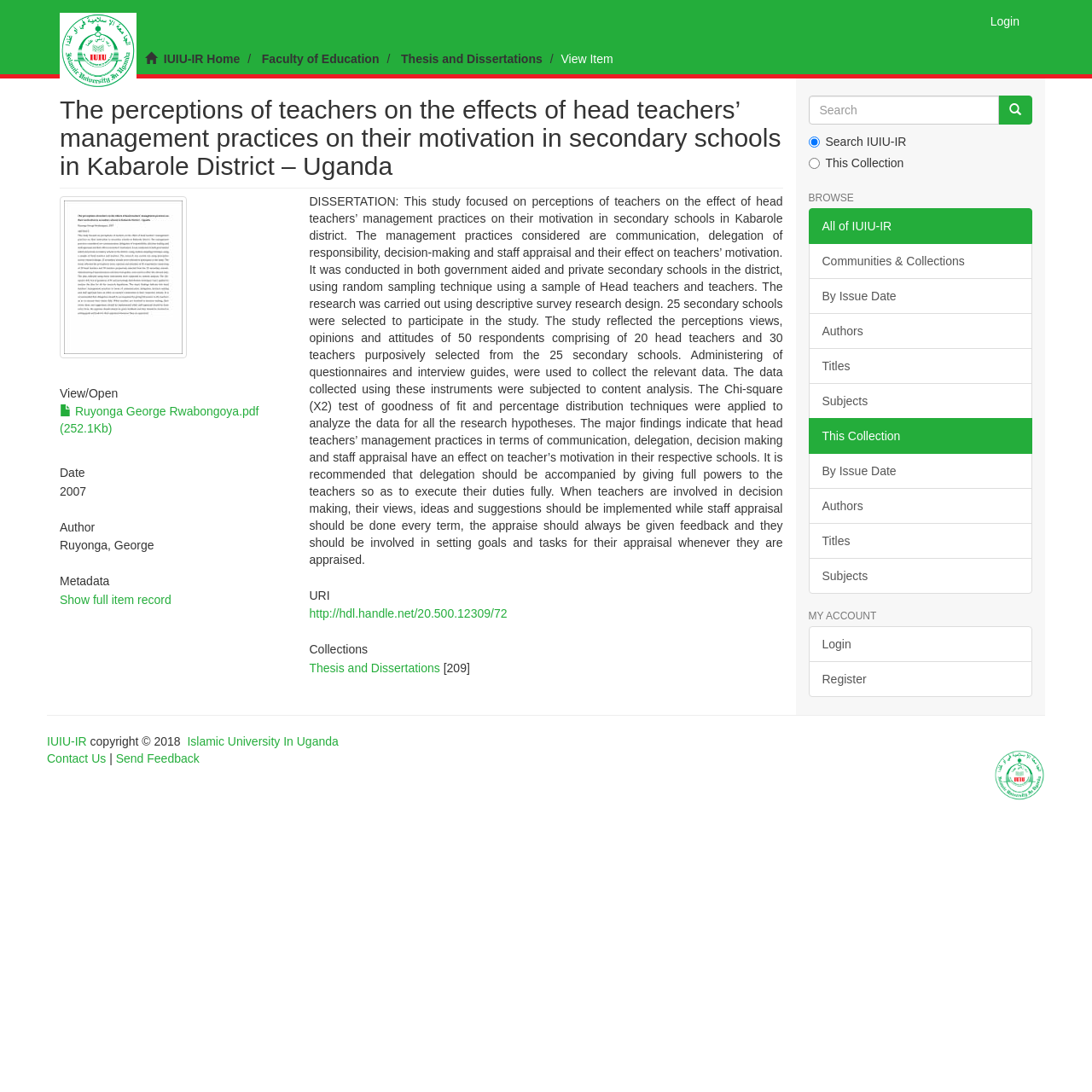Locate the bounding box coordinates of the element to click to perform the following action: 'Browse all of IUIU-IR'. The coordinates should be given as four float values between 0 and 1, in the form of [left, top, right, bottom].

[0.753, 0.201, 0.817, 0.213]